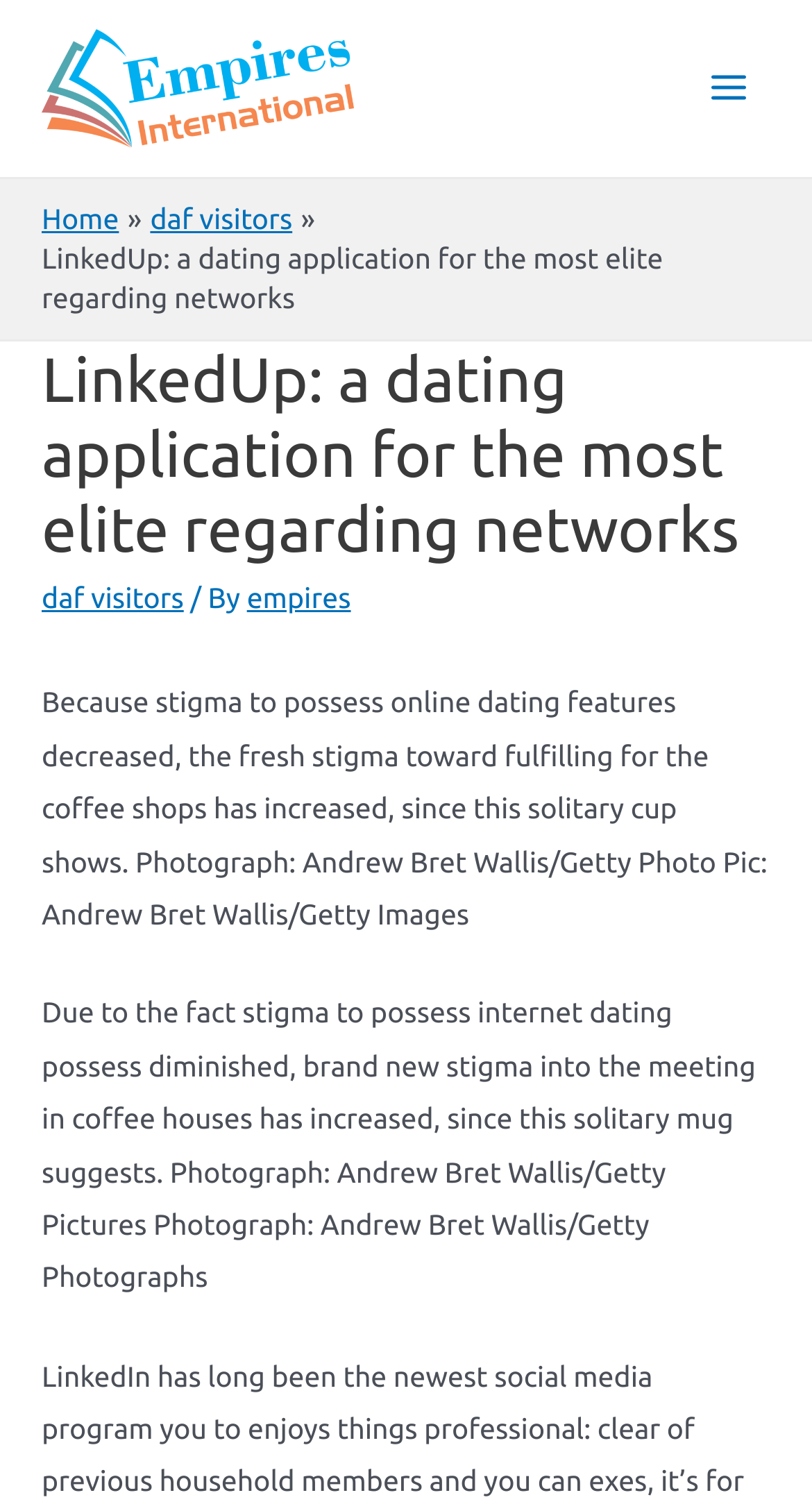What is the name of the company behind LinkedUp?
Based on the image, give a one-word or short phrase answer.

Empires International